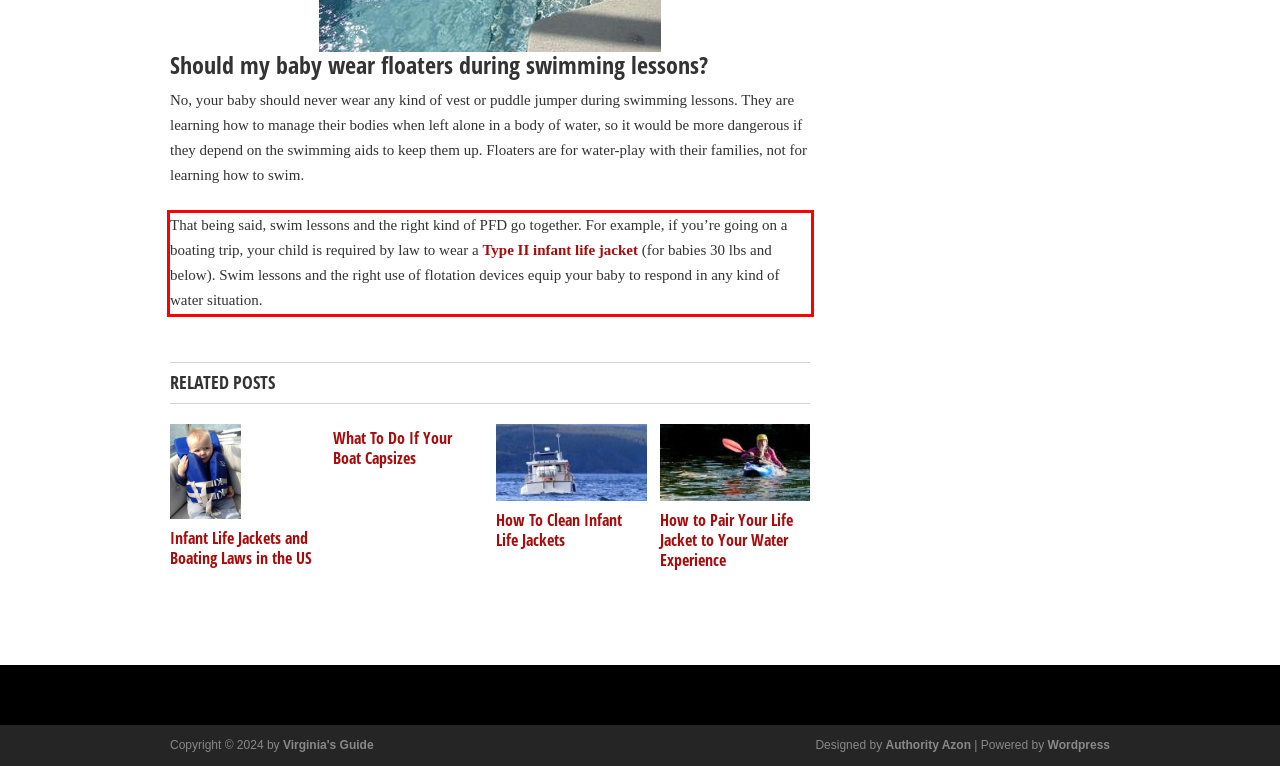You have a screenshot of a webpage, and there is a red bounding box around a UI element. Utilize OCR to extract the text within this red bounding box.

That being said, swim lessons and the right kind of PFD go together. For example, if you’re going on a boating trip, your child is required by law to wear a Type II infant life jacket (for babies 30 lbs and below). Swim lessons and the right use of flotation devices equip your baby to respond in any kind of water situation.